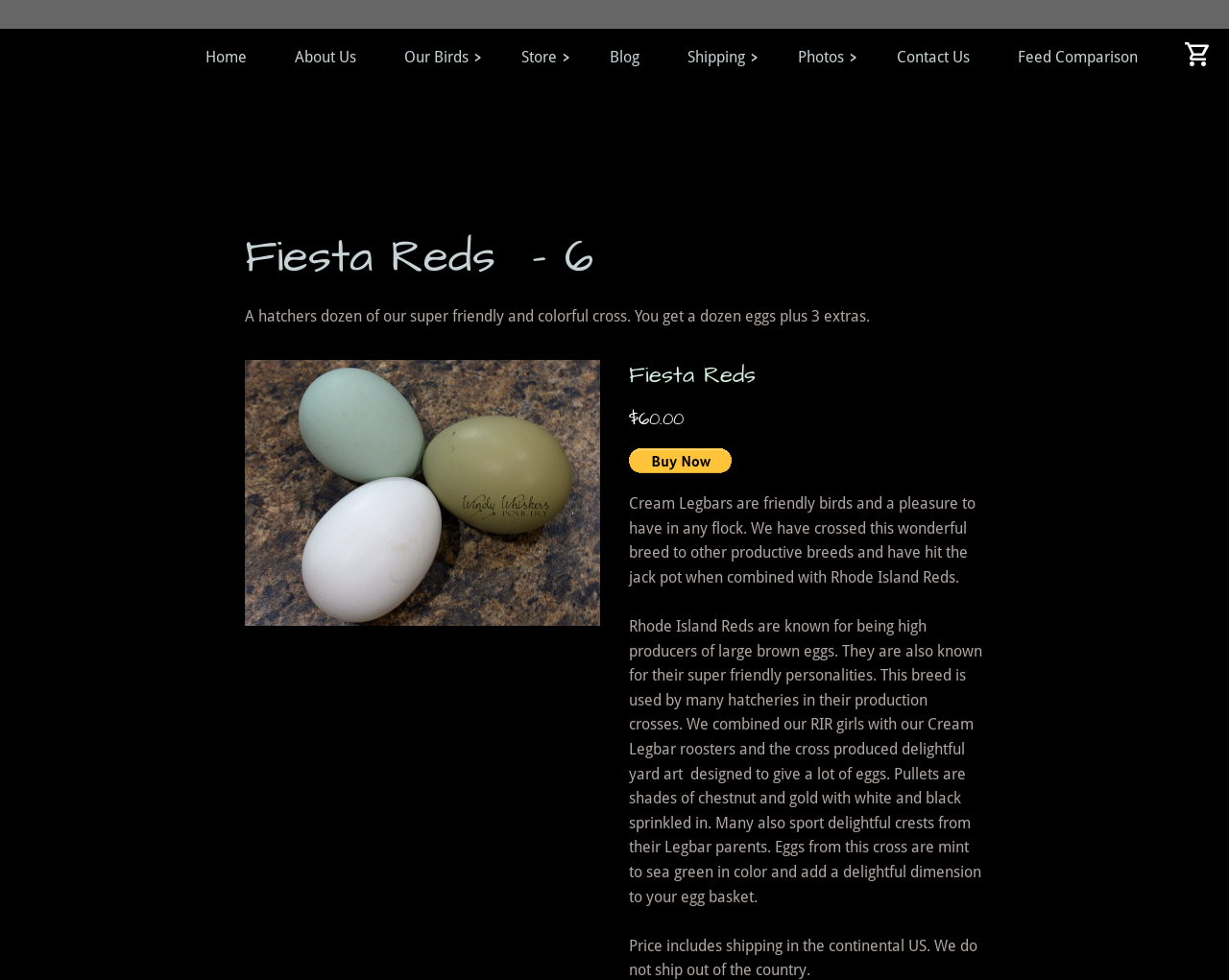Locate the bounding box coordinates of the clickable element to fulfill the following instruction: "Click the Contact Us link". Provide the coordinates as four float numbers between 0 and 1 in the format [left, top, right, bottom].

[0.71, 0.029, 0.809, 0.088]